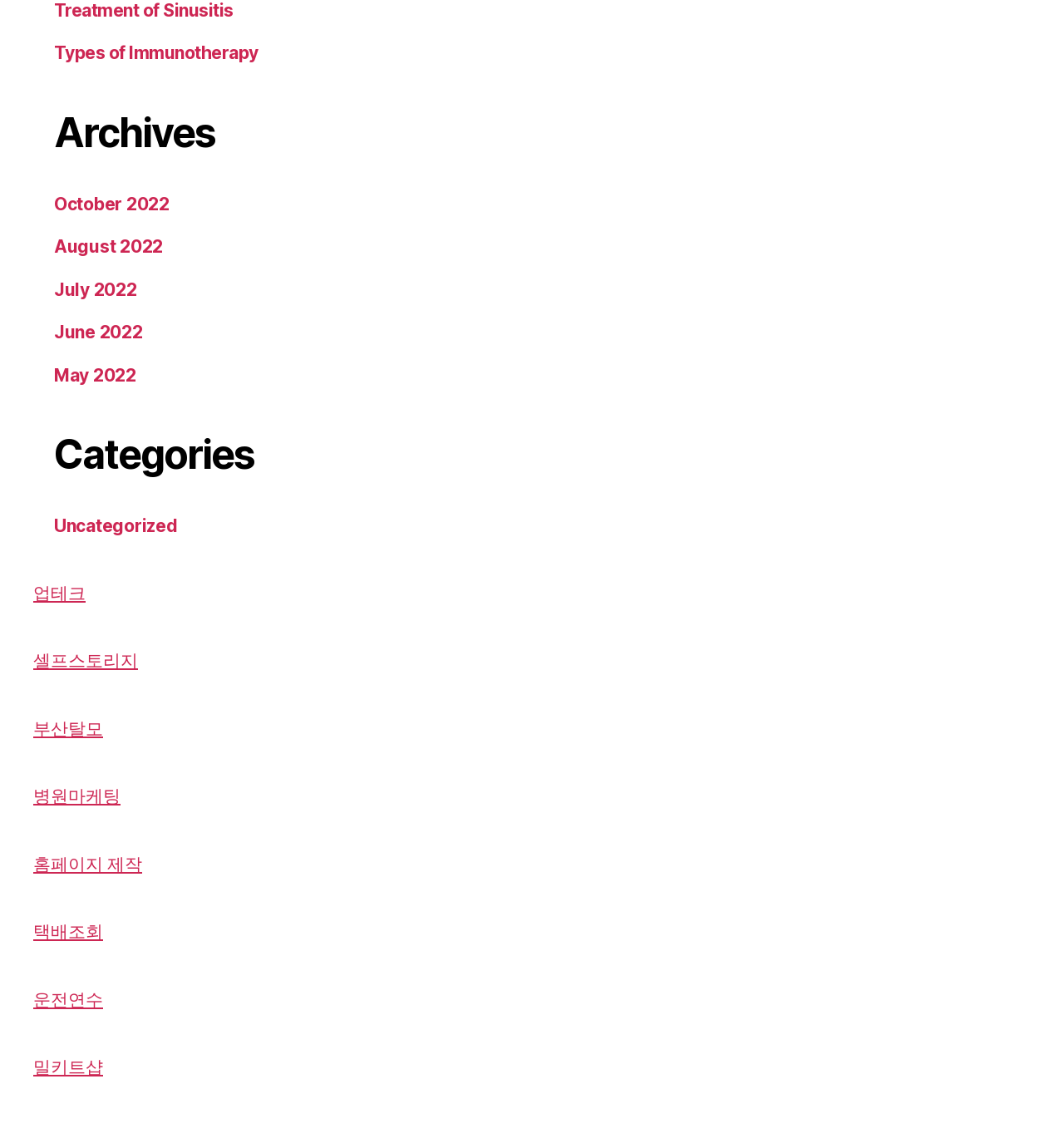Locate the bounding box coordinates of the clickable area to execute the instruction: "Explore Uncategorized". Provide the coordinates as four float numbers between 0 and 1, represented as [left, top, right, bottom].

[0.051, 0.453, 0.167, 0.471]